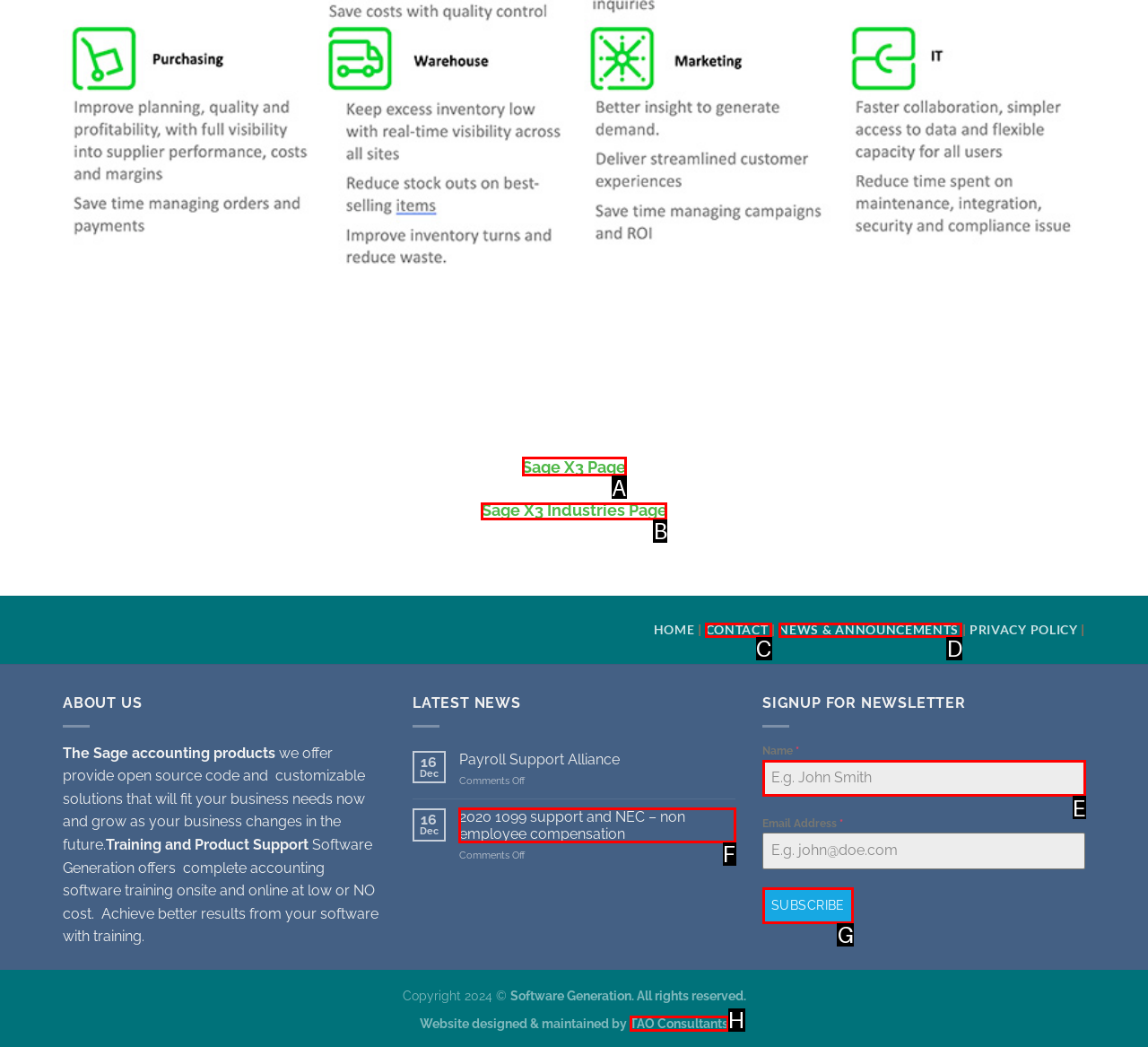Identify the option that best fits this description: Sage X3 Industries Page
Answer with the appropriate letter directly.

B